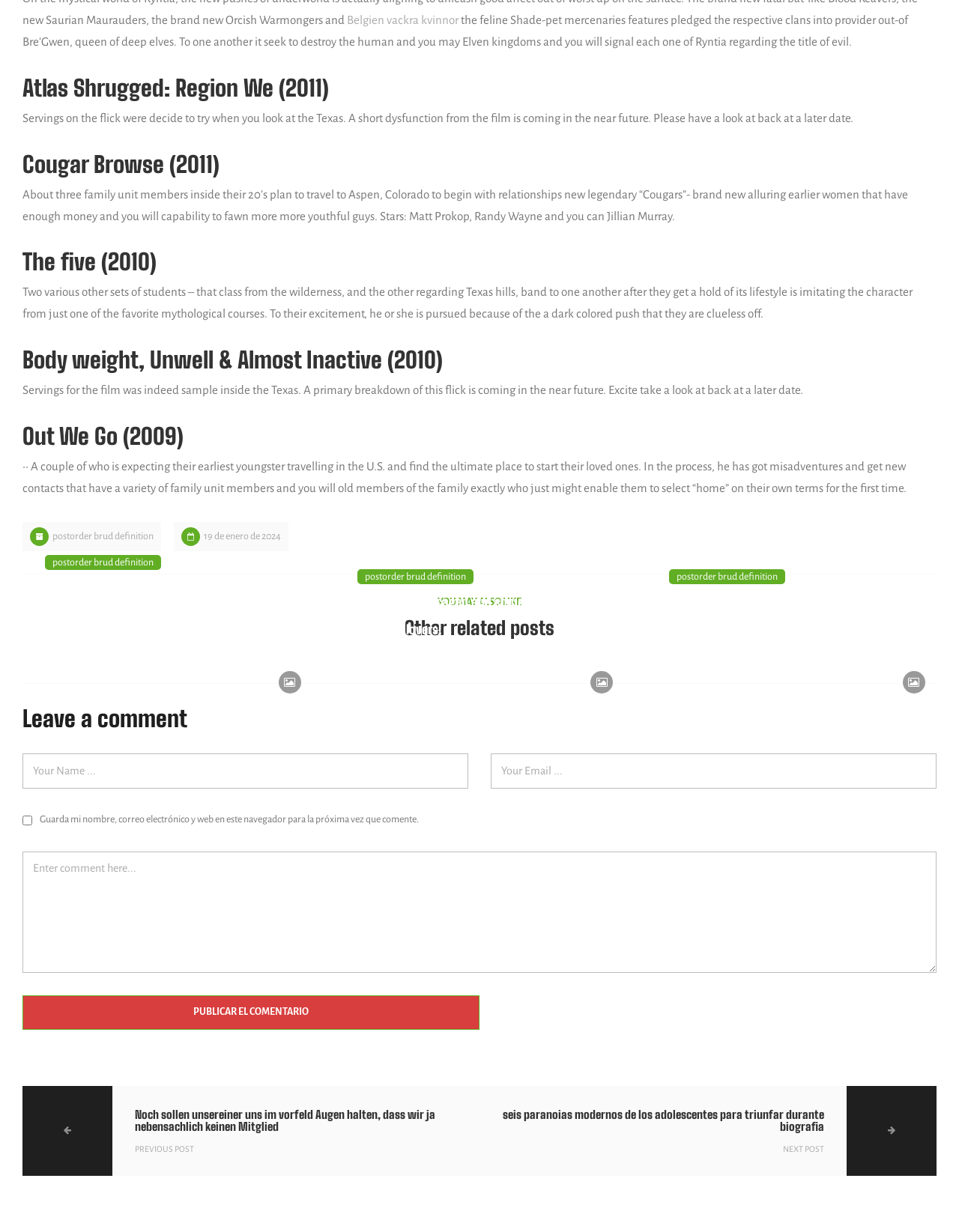Please answer the following question using a single word or phrase: 
What is the purpose of the textbox with the label 'Guarda mi nombre, correo electrónico y web en este navegador para la próxima vez que comente'?

To save user information